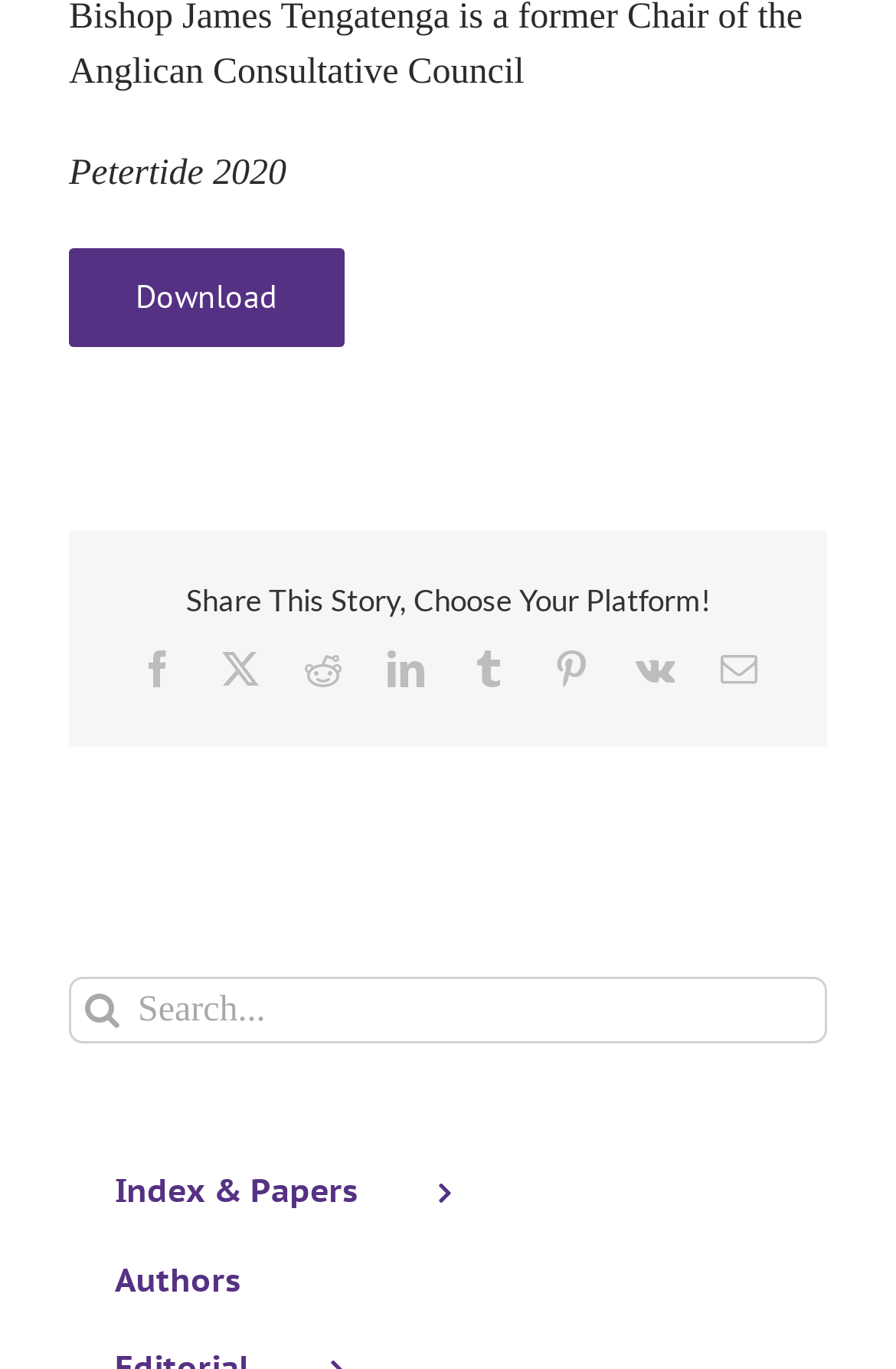Please identify the bounding box coordinates of the area that needs to be clicked to follow this instruction: "Download a file".

[0.077, 0.181, 0.385, 0.253]